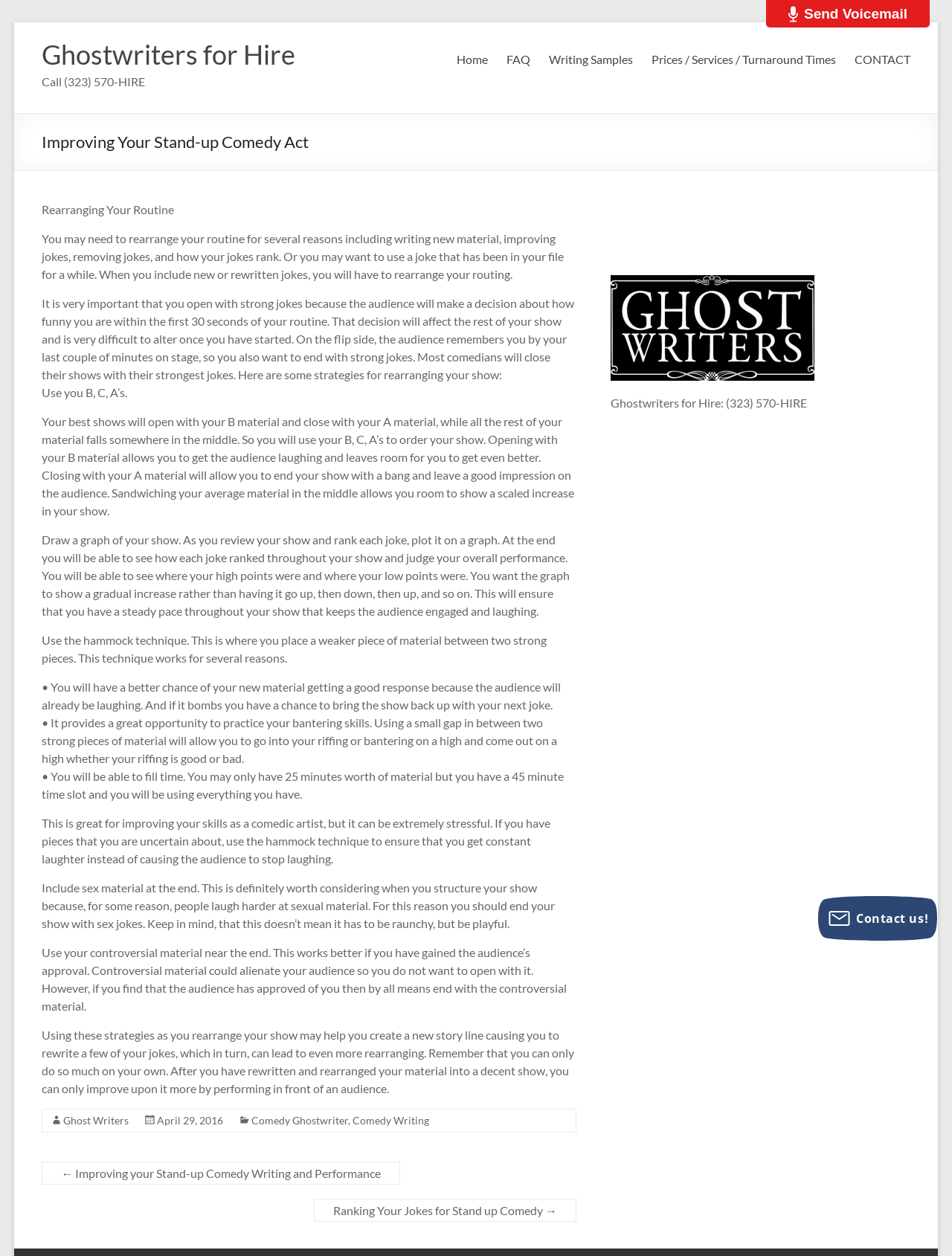What is the recommended way to open a stand-up comedy show?
Please provide a comprehensive answer to the question based on the webpage screenshot.

The webpage advises that a comedian should open their show with strong jokes, as the audience will make a decision about how funny they are within the first 30 seconds of the routine. This sets the tone for the rest of the show.